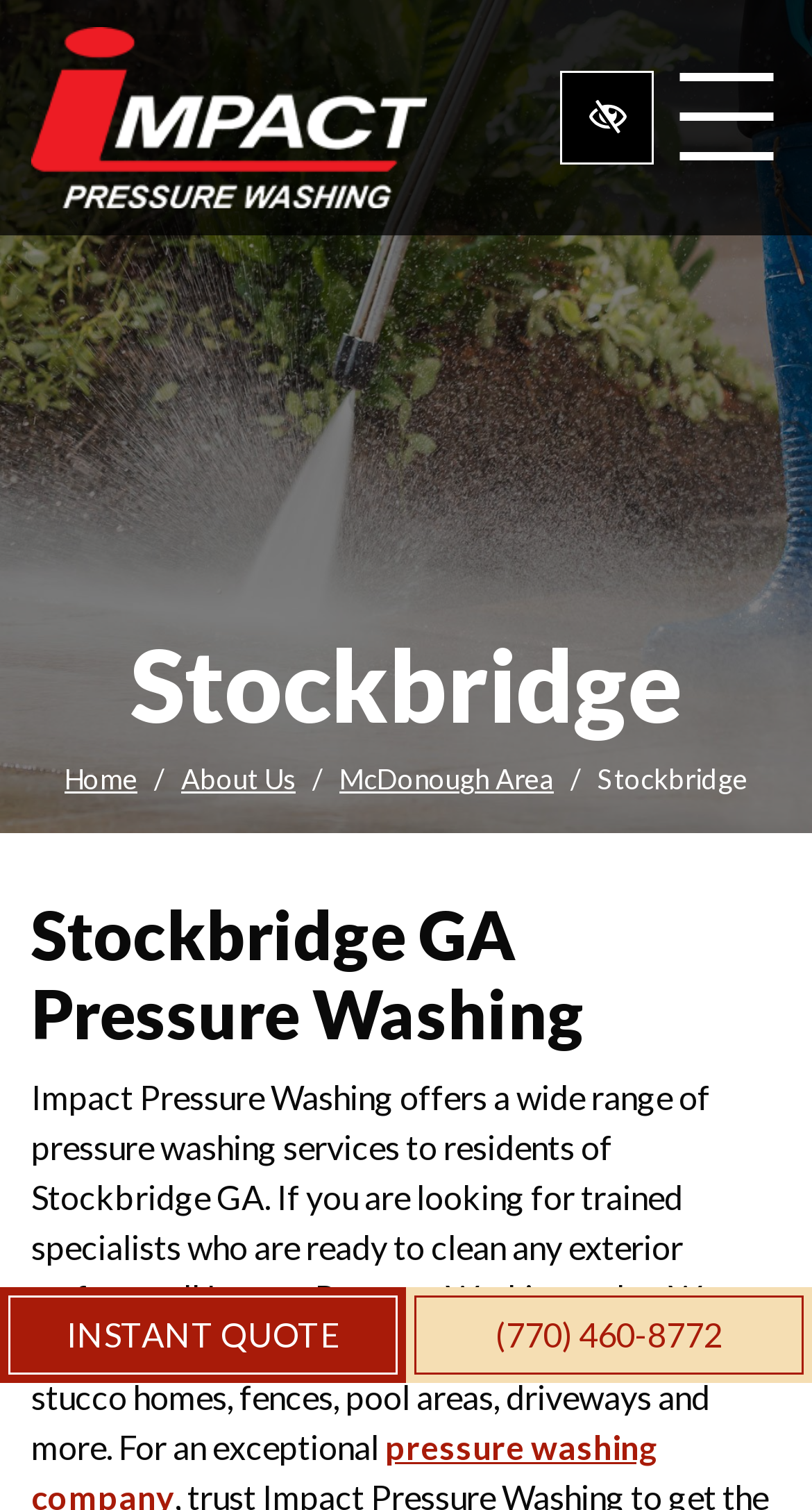Locate the bounding box coordinates of the item that should be clicked to fulfill the instruction: "Toggle navigation".

[0.826, 0.043, 0.962, 0.112]